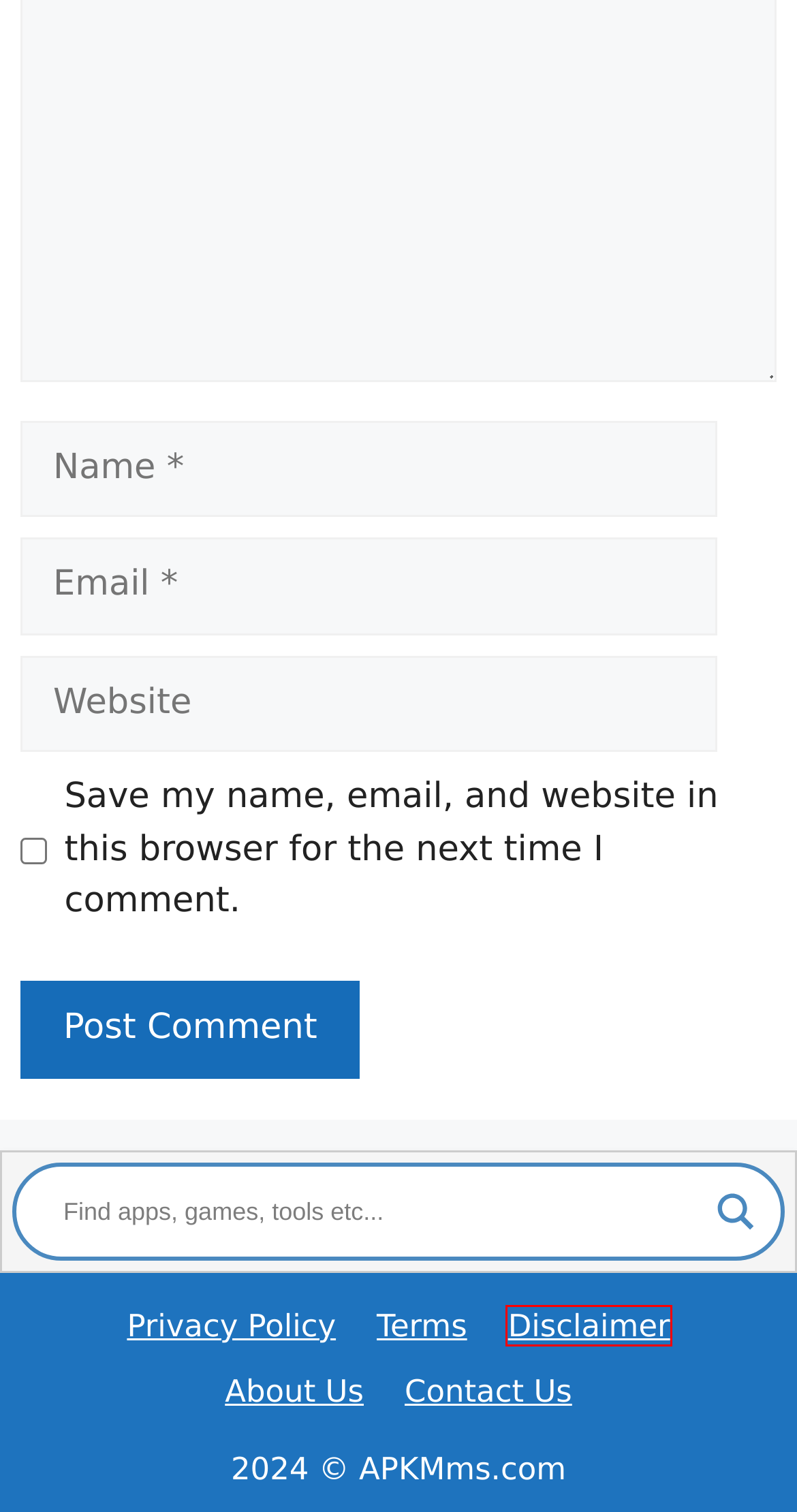Observe the provided screenshot of a webpage that has a red rectangle bounding box. Determine the webpage description that best matches the new webpage after clicking the element inside the red bounding box. Here are the candidates:
A. Privacy Policy - APKMms
B. Terms - APKMms
C. About Us - APKMms
D. APKUK.COM - APKUK - Unveiling the Finest Website for Apps Review and Tech Tips & Tricks.
E. KineMaster
F. Disclaimer - APKMms
G. File sharing and storage made simple
H. Contact Us - APKMms

F